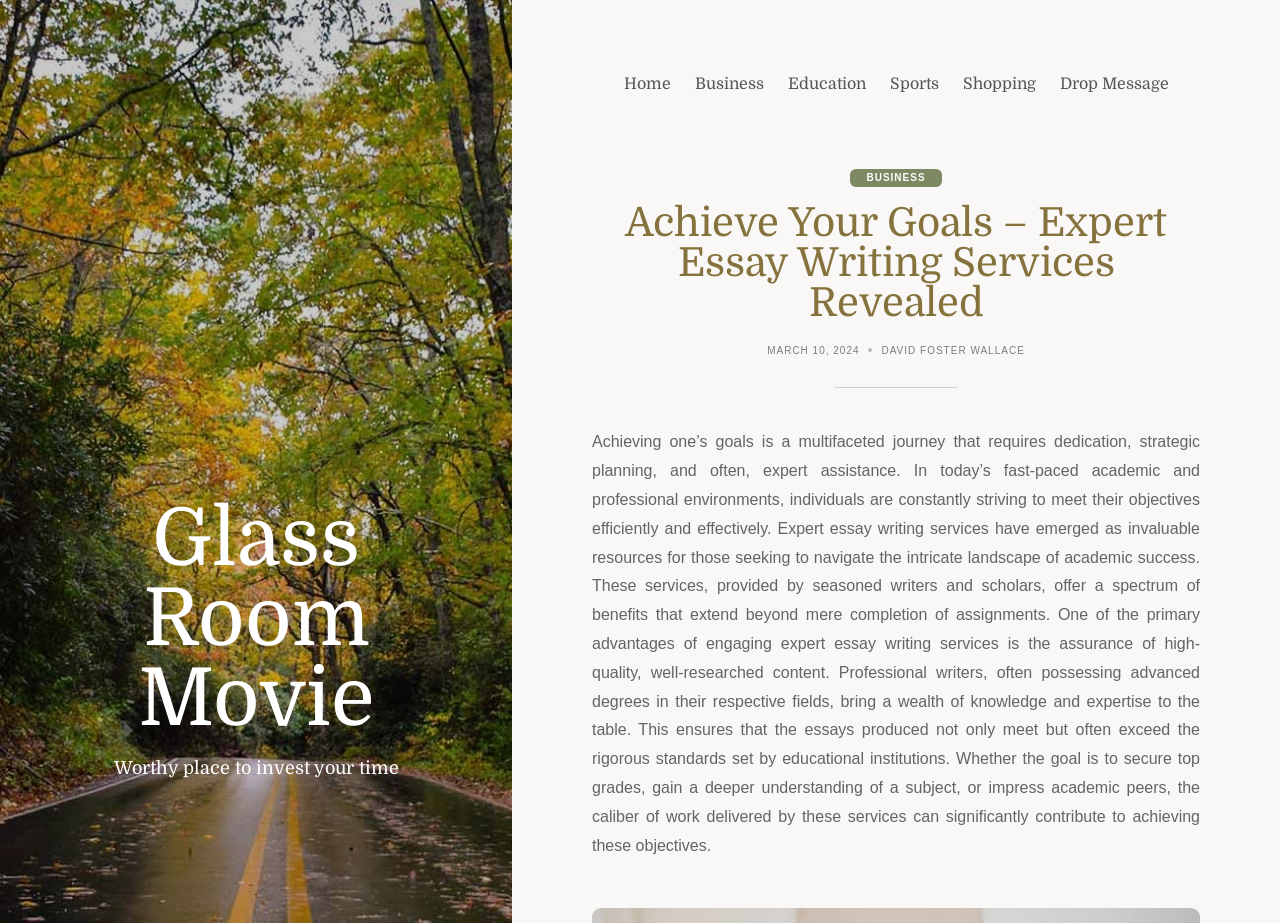Find the bounding box coordinates of the element you need to click on to perform this action: 'Click on Drop Message'. The coordinates should be represented by four float values between 0 and 1, in the format [left, top, right, bottom].

[0.828, 0.069, 0.913, 0.114]